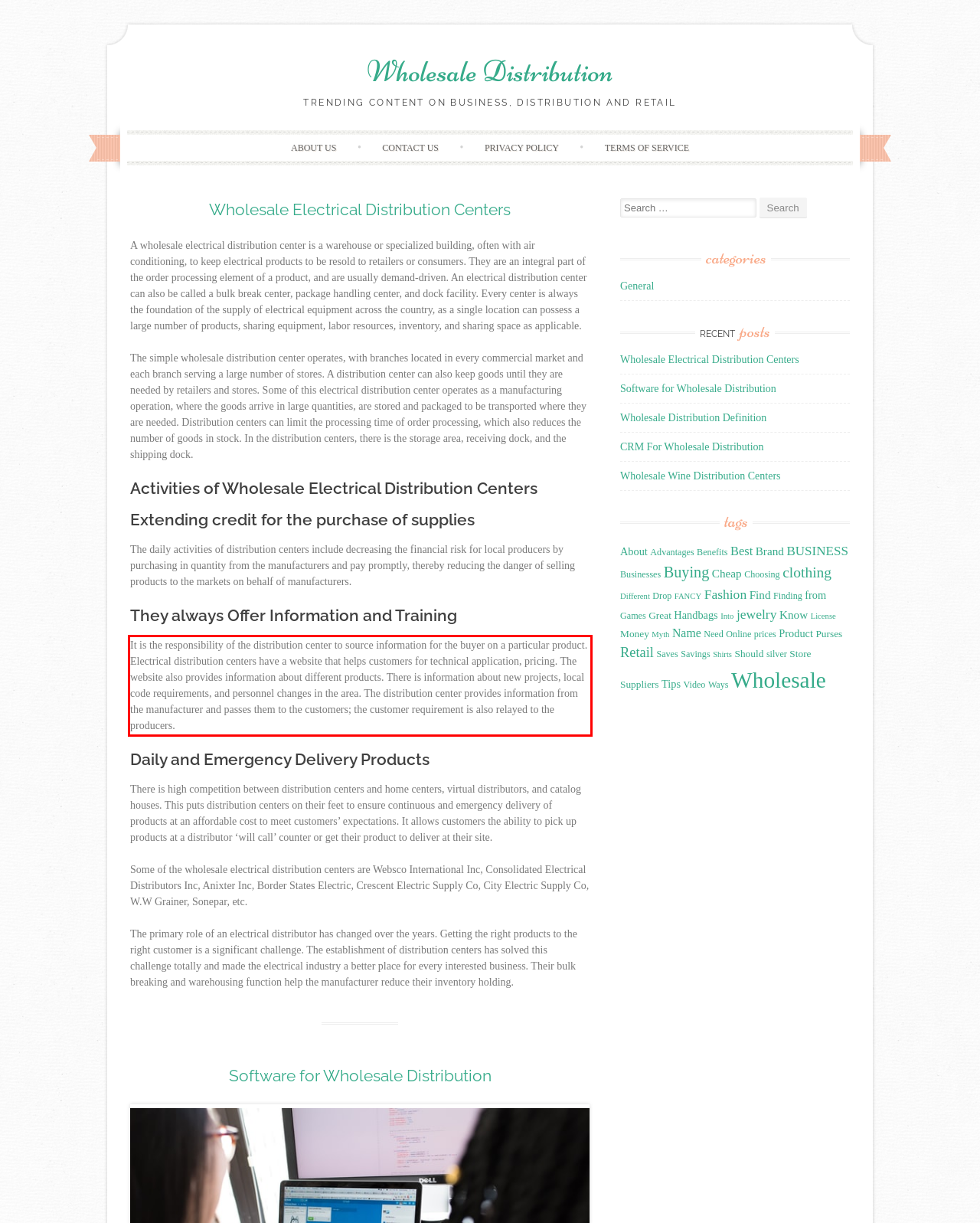Review the webpage screenshot provided, and perform OCR to extract the text from the red bounding box.

It is the responsibility of the distribution center to source information for the buyer on a particular product. Electrical distribution centers have a website that helps customers for technical application, pricing. The website also provides information about different products. There is information about new projects, local code requirements, and personnel changes in the area. The distribution center provides information from the manufacturer and passes them to the customers; the customer requirement is also relayed to the producers.